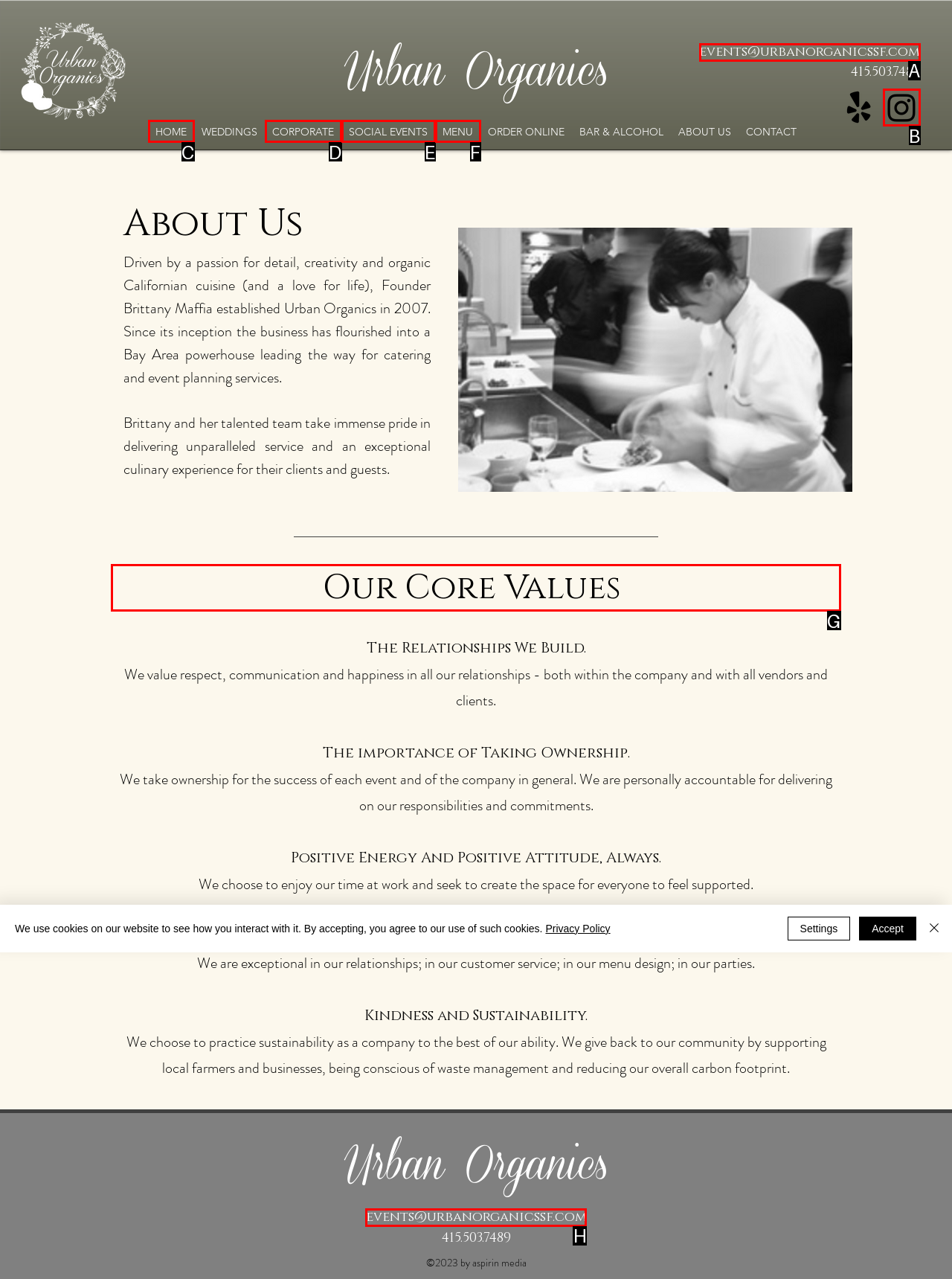Identify which lettered option to click to carry out the task: Learn more about the company's core values. Provide the letter as your answer.

G